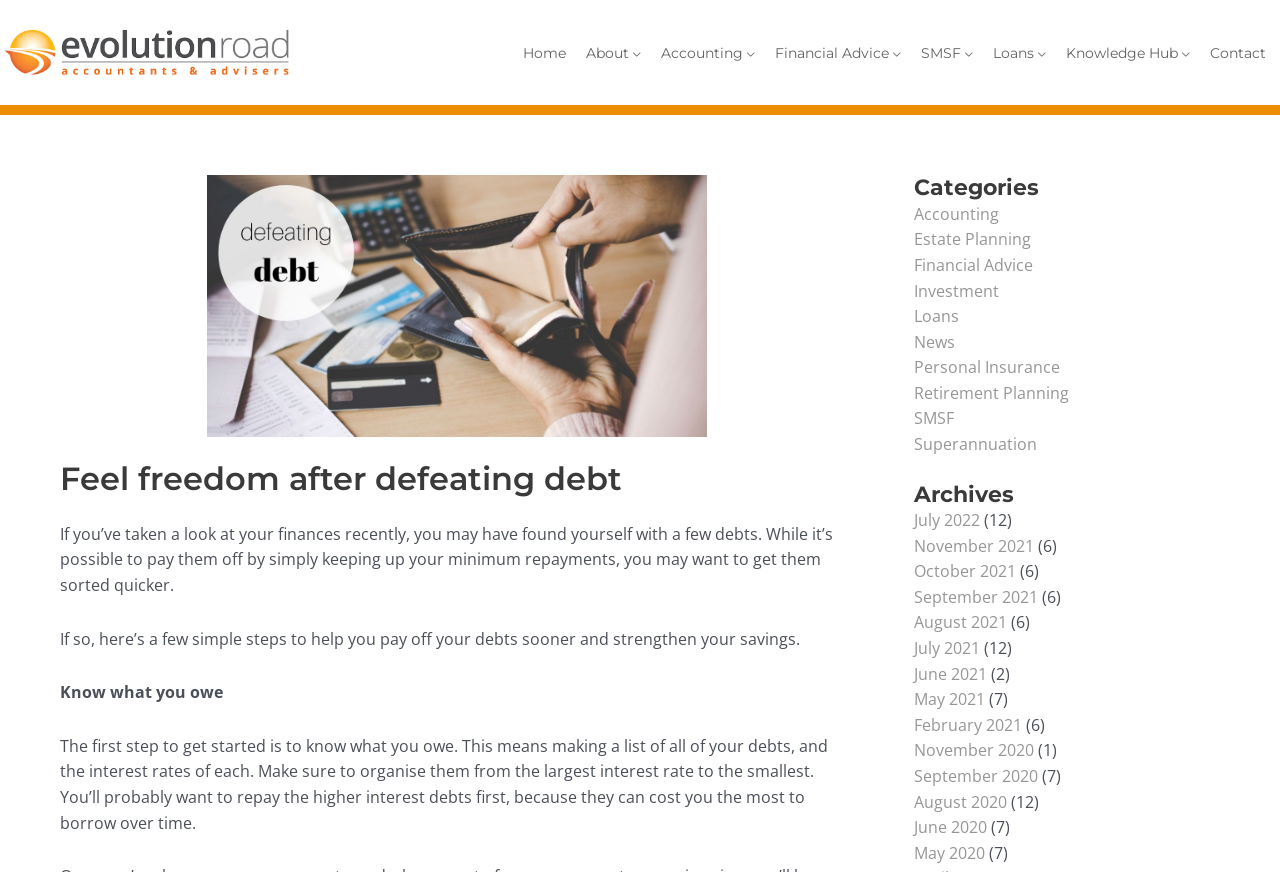Indicate the bounding box coordinates of the clickable region to achieve the following instruction: "View the Terms & Conditions."

None